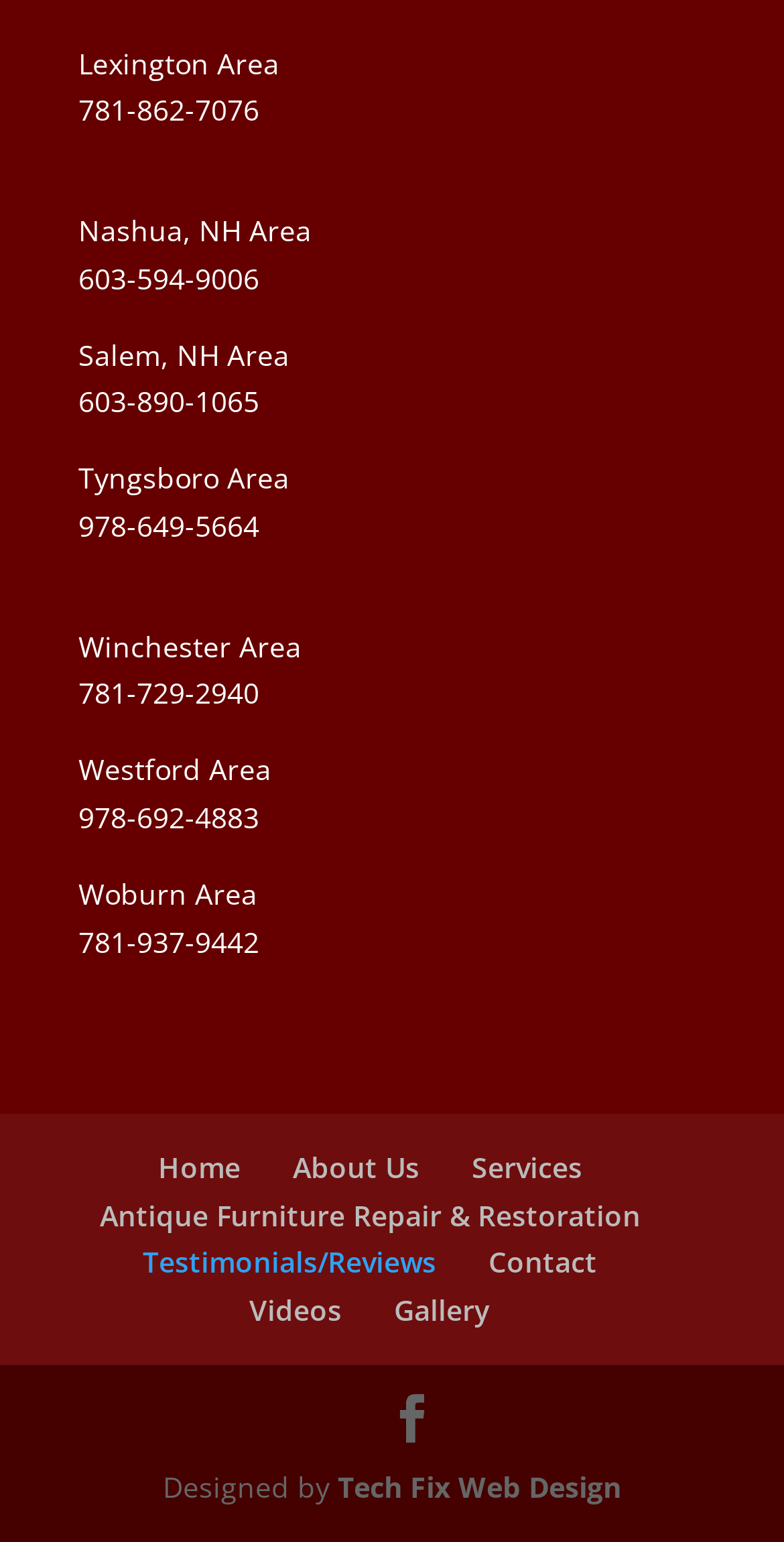Please identify the bounding box coordinates of the clickable area that will allow you to execute the instruction: "Click on Home".

[0.201, 0.744, 0.306, 0.769]